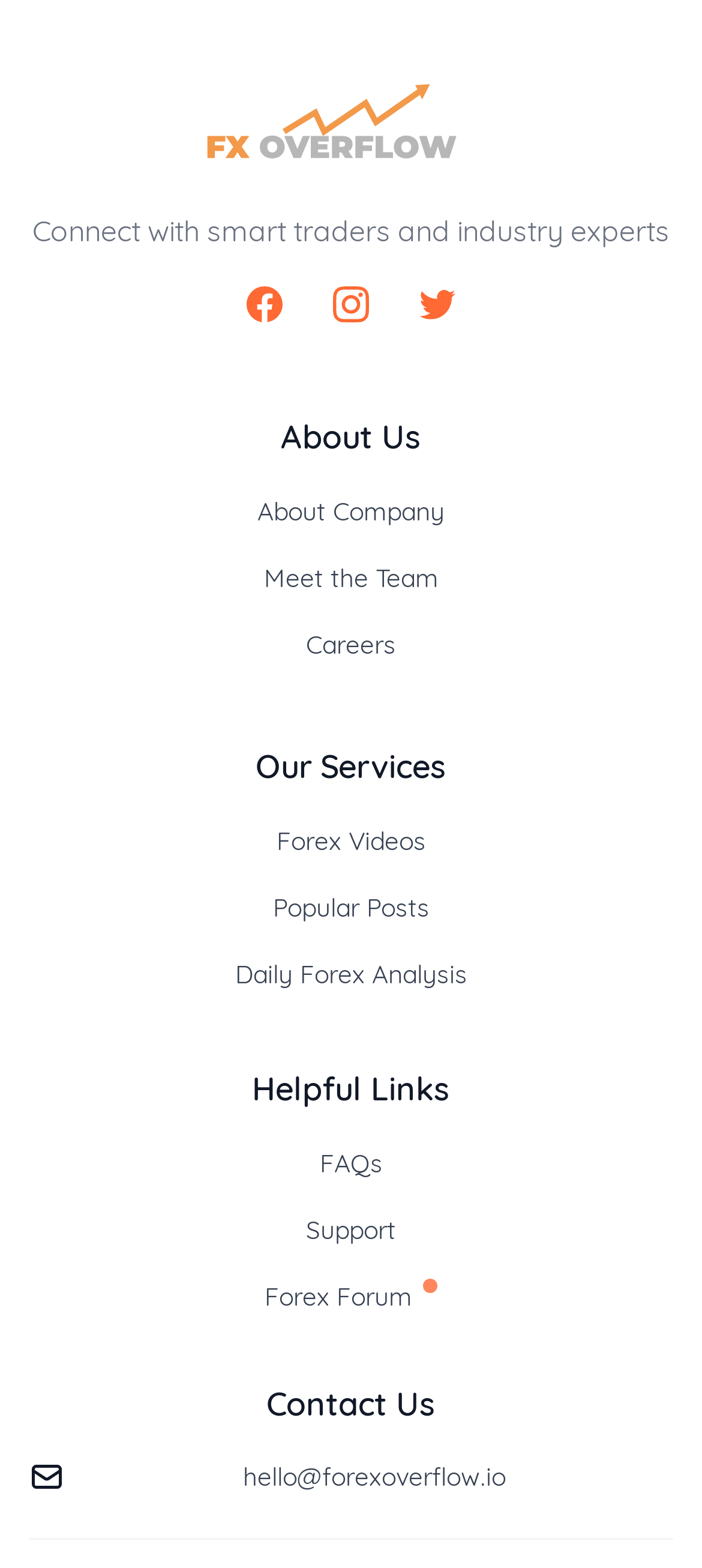Please specify the bounding box coordinates of the clickable region to carry out the following instruction: "Click on the link to read about John Flores". The coordinates should be four float numbers between 0 and 1, in the format [left, top, right, bottom].

None